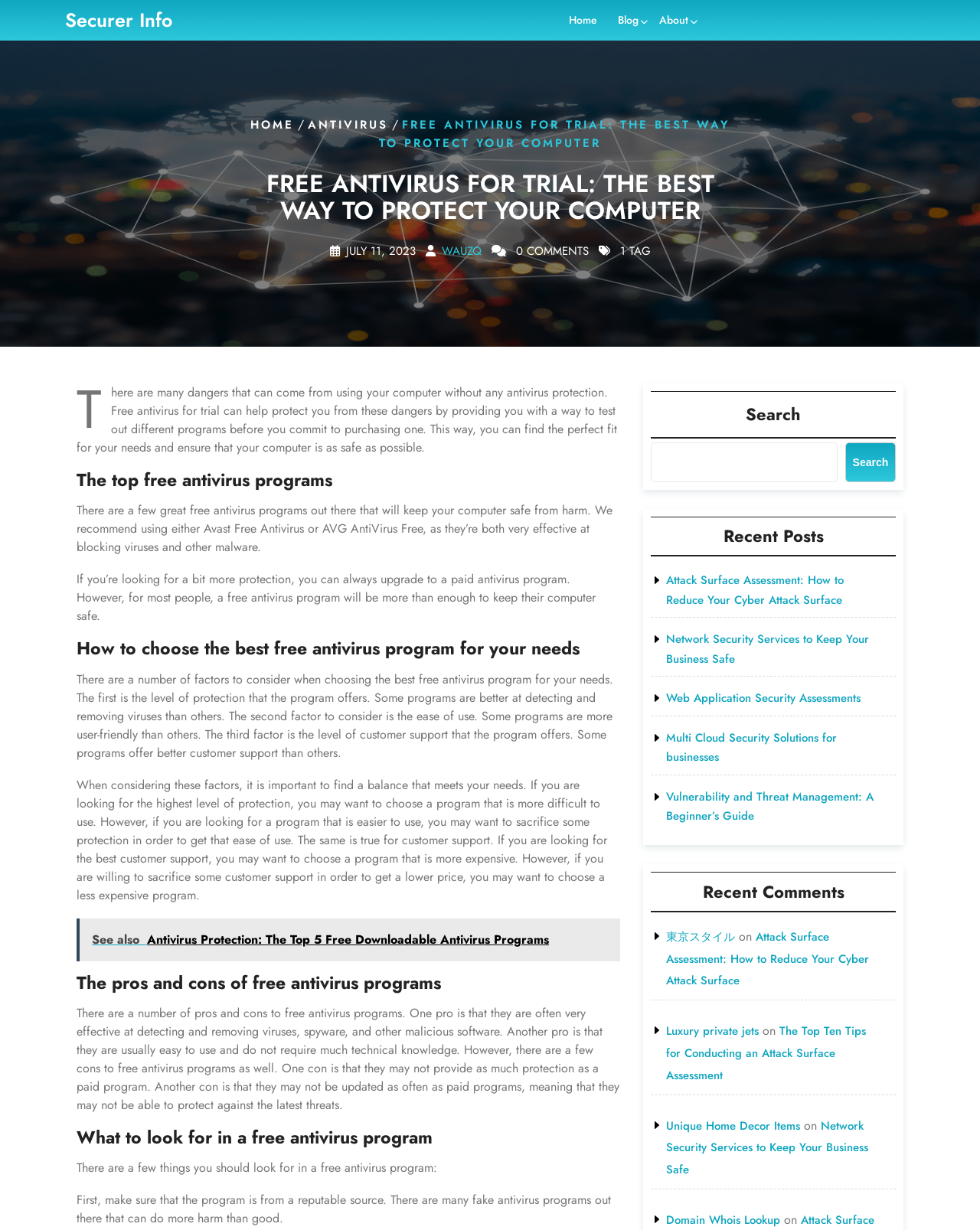Respond with a single word or phrase for the following question: 
What is the main topic of this webpage?

Free Antivirus for Trial